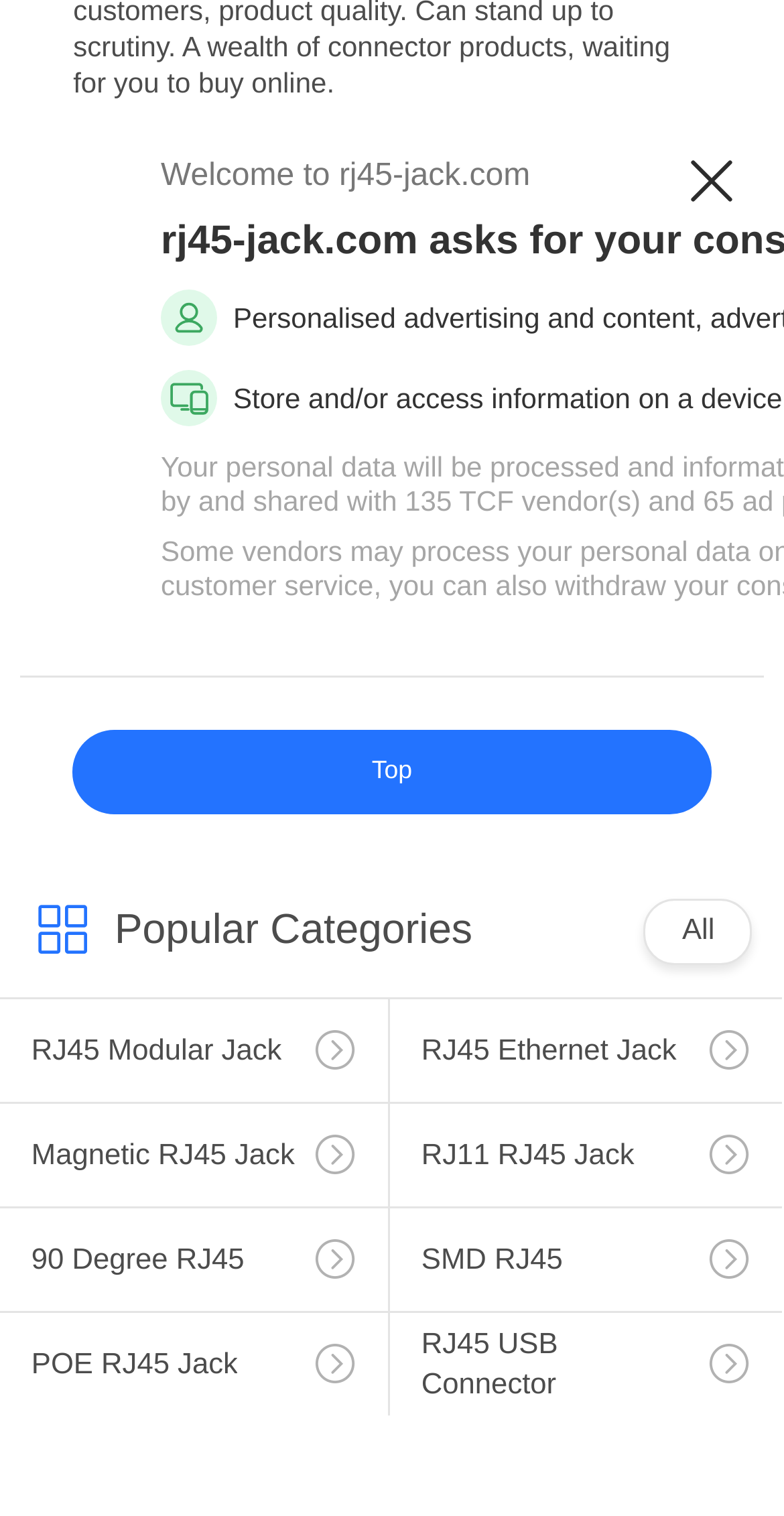Given the description parent_node: Welcome to rj45-jack.com, predict the bounding box coordinates of the UI element. Ensure the coordinates are in the format (top-left x, top-left y, bottom-right x, bottom-right y) and all values are between 0 and 1.

[0.867, 0.098, 0.949, 0.141]